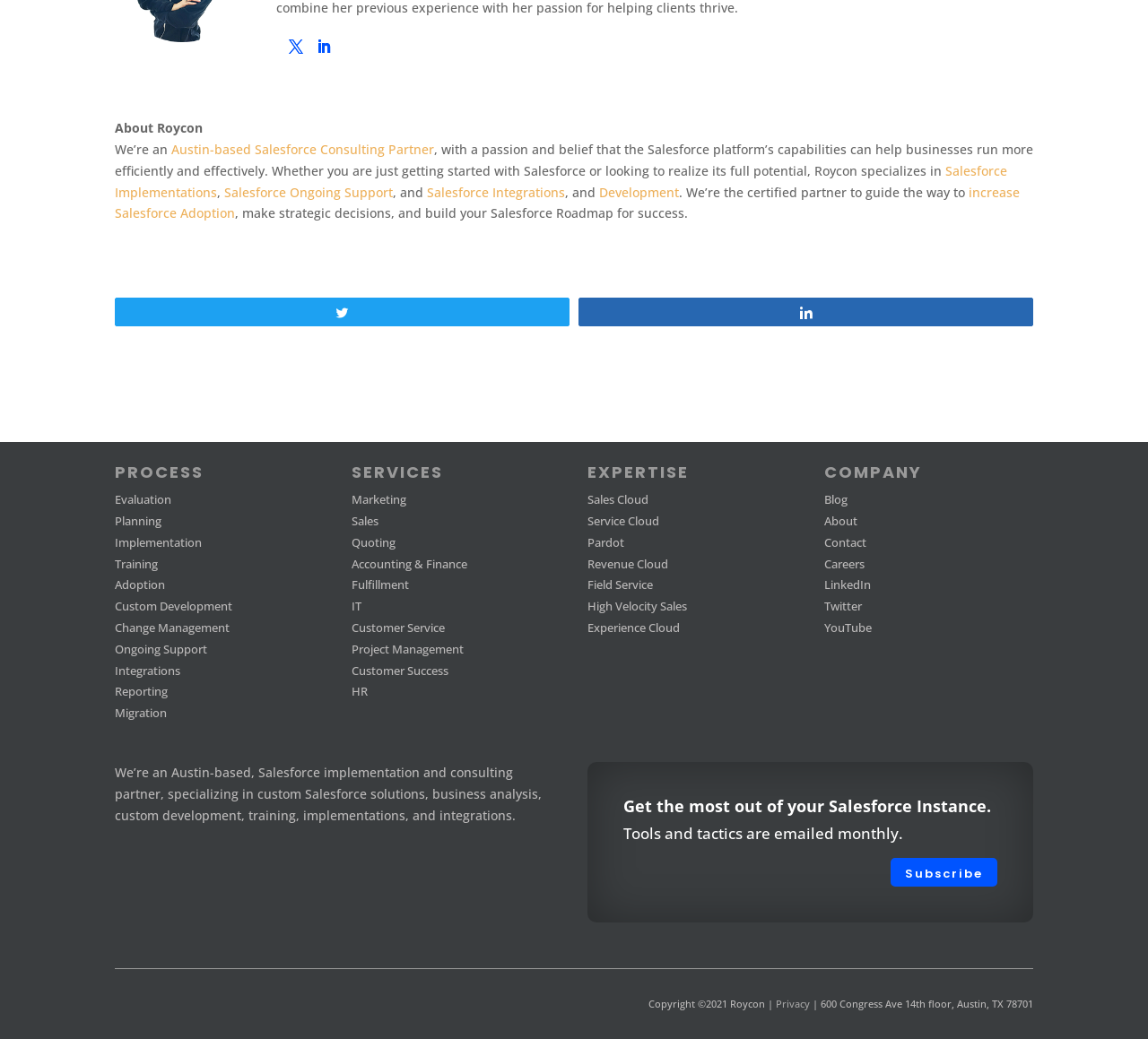What is the company's expertise in?
Please give a detailed and elaborate answer to the question.

I found the company's expertise by looking at the 'EXPERTISE' section, where various Salesforce-related services are listed, such as Sales Cloud, Service Cloud, Pardot, and more.